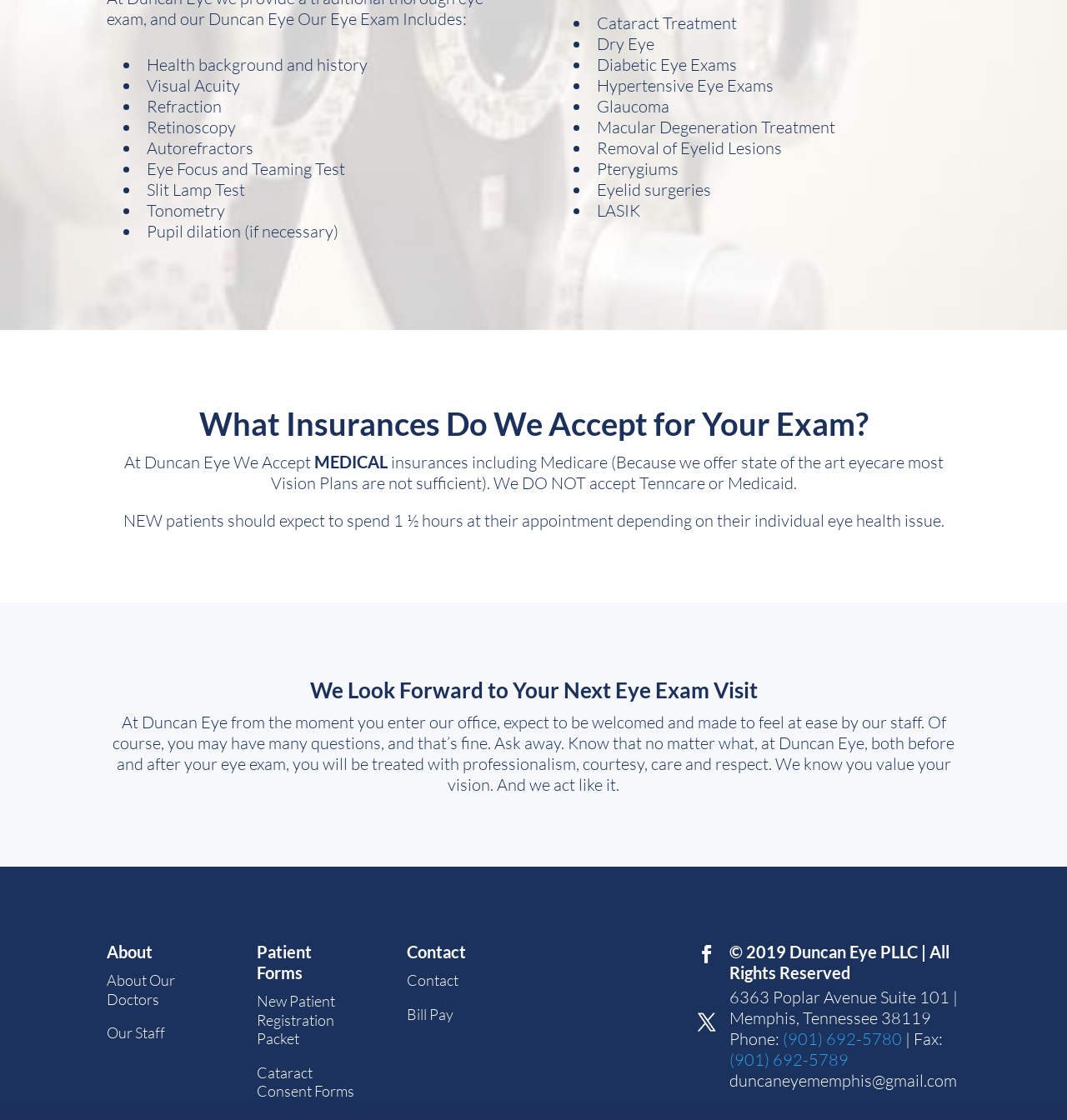Please identify the bounding box coordinates of the element on the webpage that should be clicked to follow this instruction: "Click on 'New Patient Registration Packet'". The bounding box coordinates should be given as four float numbers between 0 and 1, formatted as [left, top, right, bottom].

[0.241, 0.885, 0.314, 0.935]